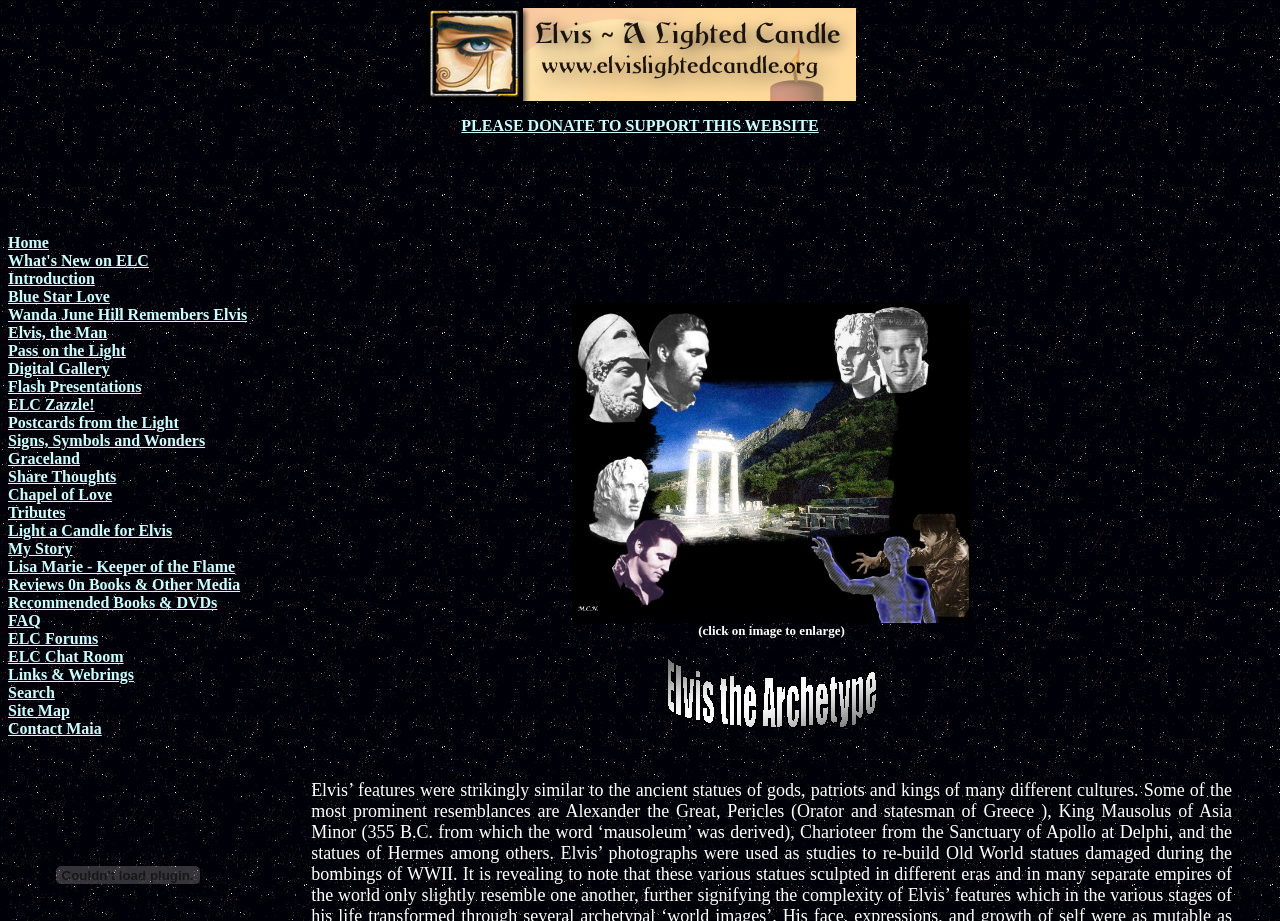Please examine the image and provide a detailed answer to the question: What is the purpose of the 'PLEASE DONATE TO SUPPORT THIS WEBSITE' link?

The link 'PLEASE DONATE TO SUPPORT THIS WEBSITE' is likely a call to action for visitors to donate to the website, indicating that the website relies on donations to operate. This suggests that the website is a non-profit or community-driven platform that needs financial support to continue providing its services.